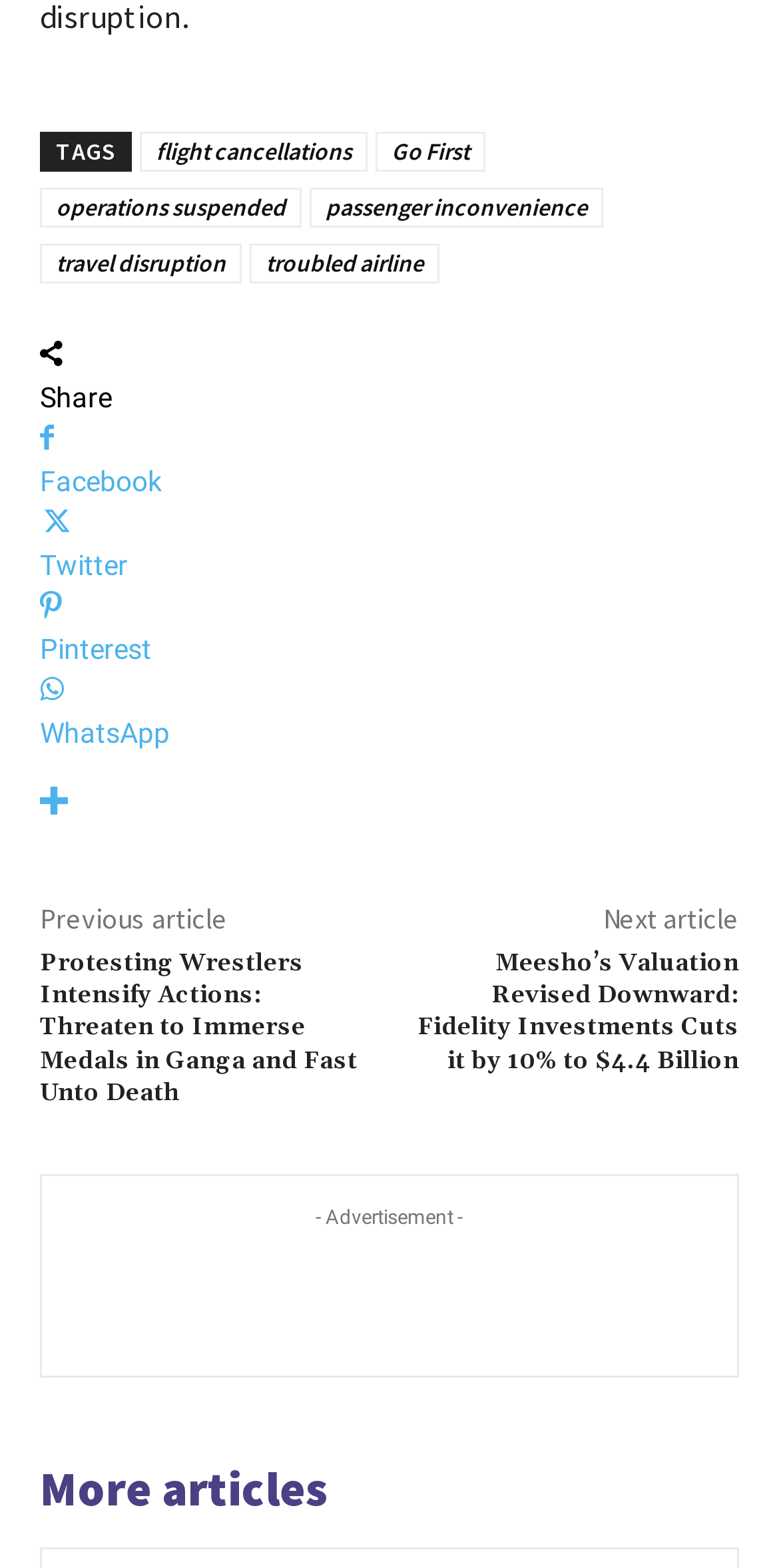What is the purpose of the 'Share' button?
Provide an in-depth and detailed answer to the question.

The 'Share' button is accompanied by links to various social media platforms, indicating that its purpose is to allow users to share the article on these platforms.